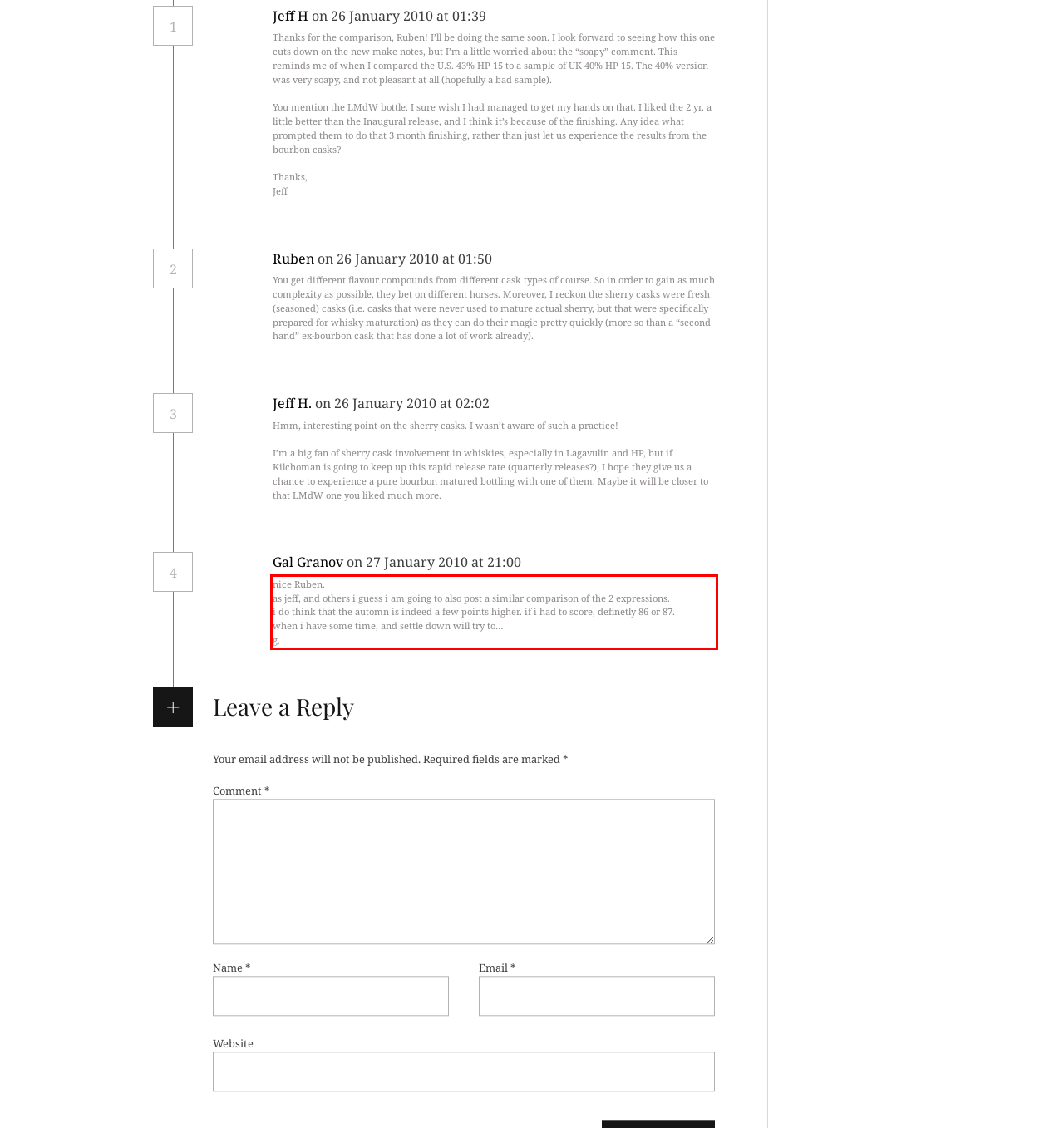Within the provided webpage screenshot, find the red rectangle bounding box and perform OCR to obtain the text content.

nice Ruben. as jeff, and others i guess i am going to also post a similar comparison of the 2 expressions. i do think that the automn is indeed a few points higher. if i had to score, definetly 86 or 87. when i have some time, and settle down will try to… g,